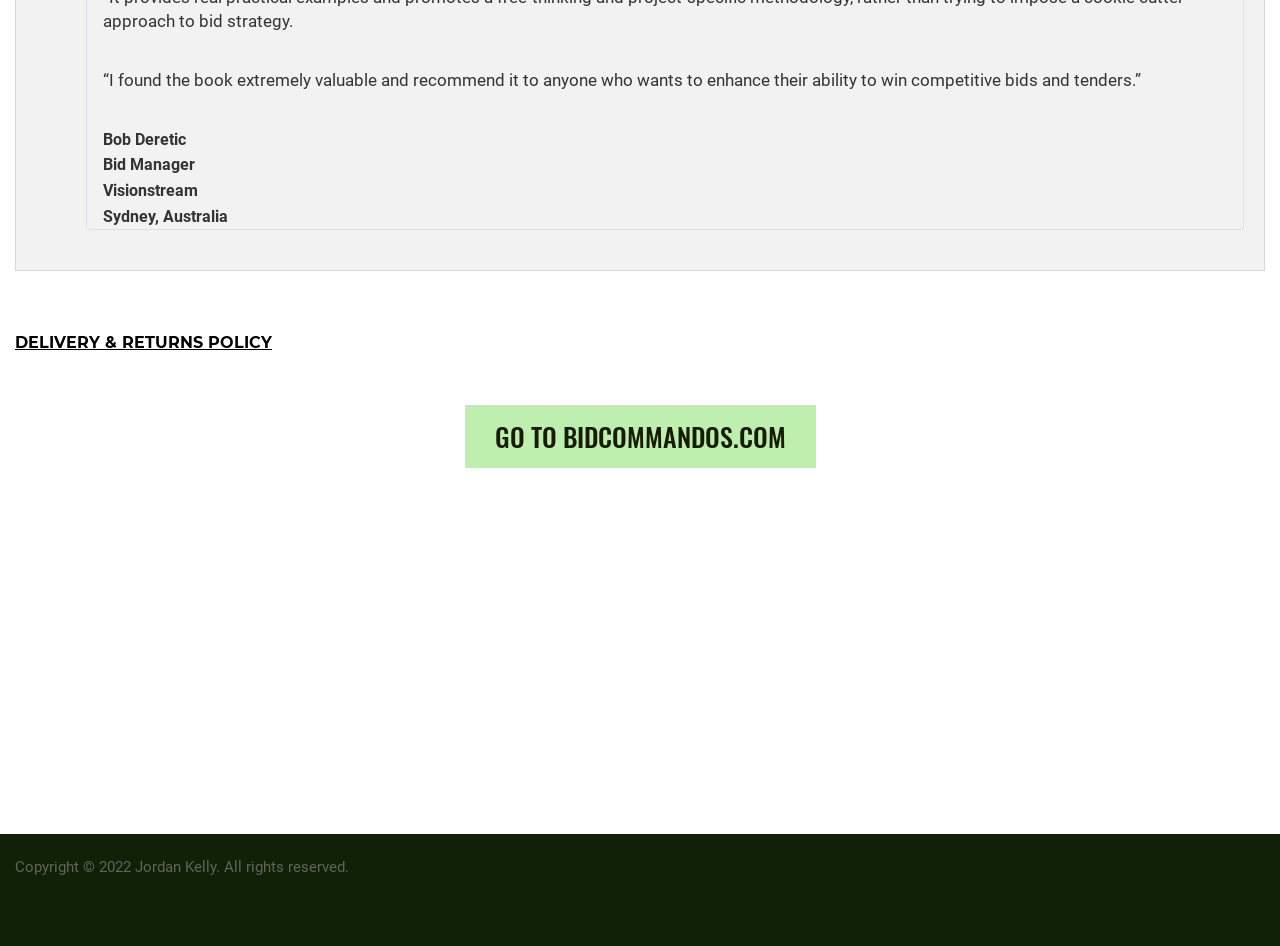Please determine the bounding box coordinates for the element that should be clicked to follow these instructions: "Contact via Australia phone number".

[0.768, 0.772, 0.911, 0.799]